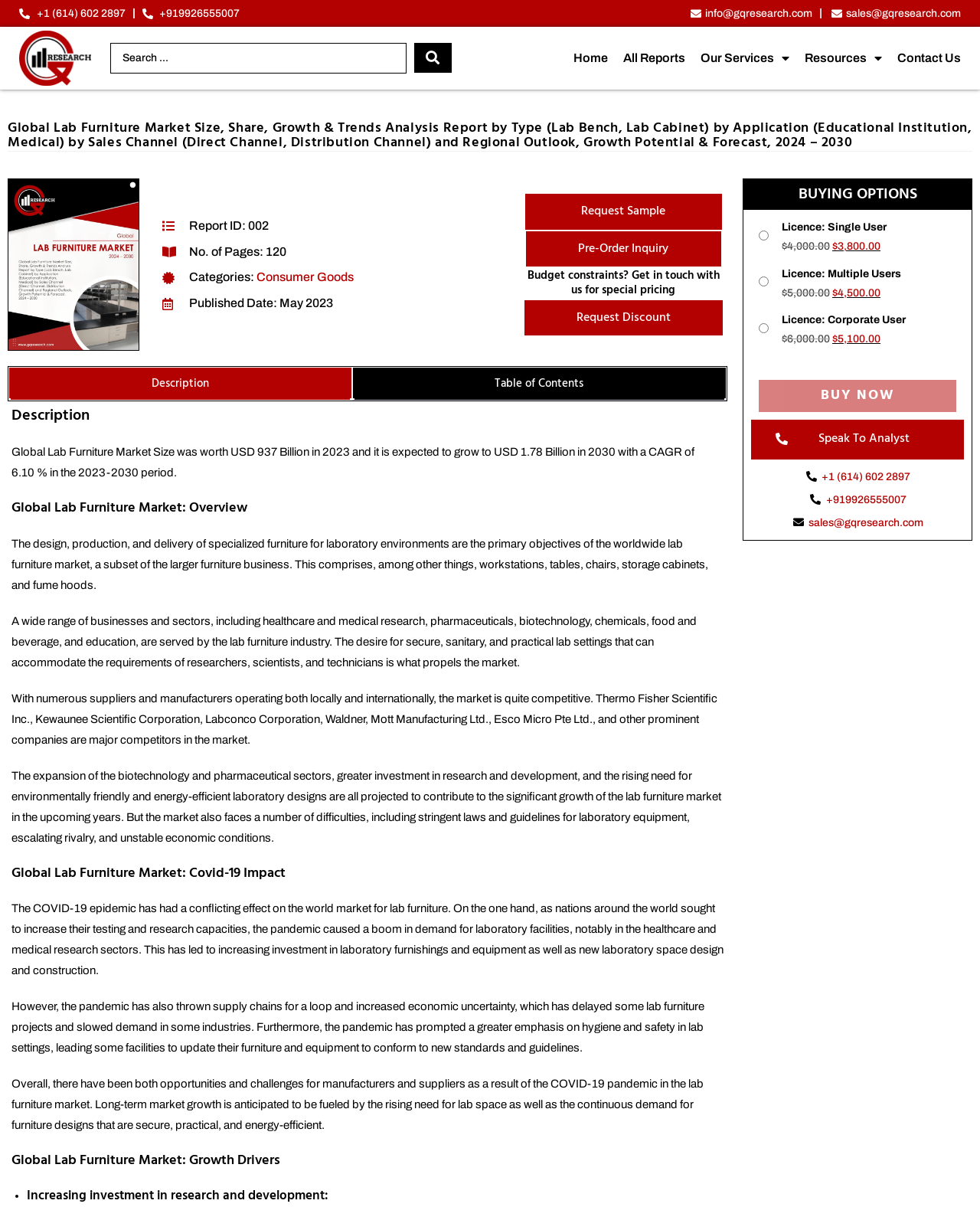What is the primary objective of the lab furniture market?
Refer to the image and provide a detailed answer to the question.

I found the primary objective by looking at the static text 'The design, production, and delivery of specialized furniture for laboratory environments are the primary objectives of the worldwide lab furniture market, a subset of the larger furniture business' located in the description section of the webpage.